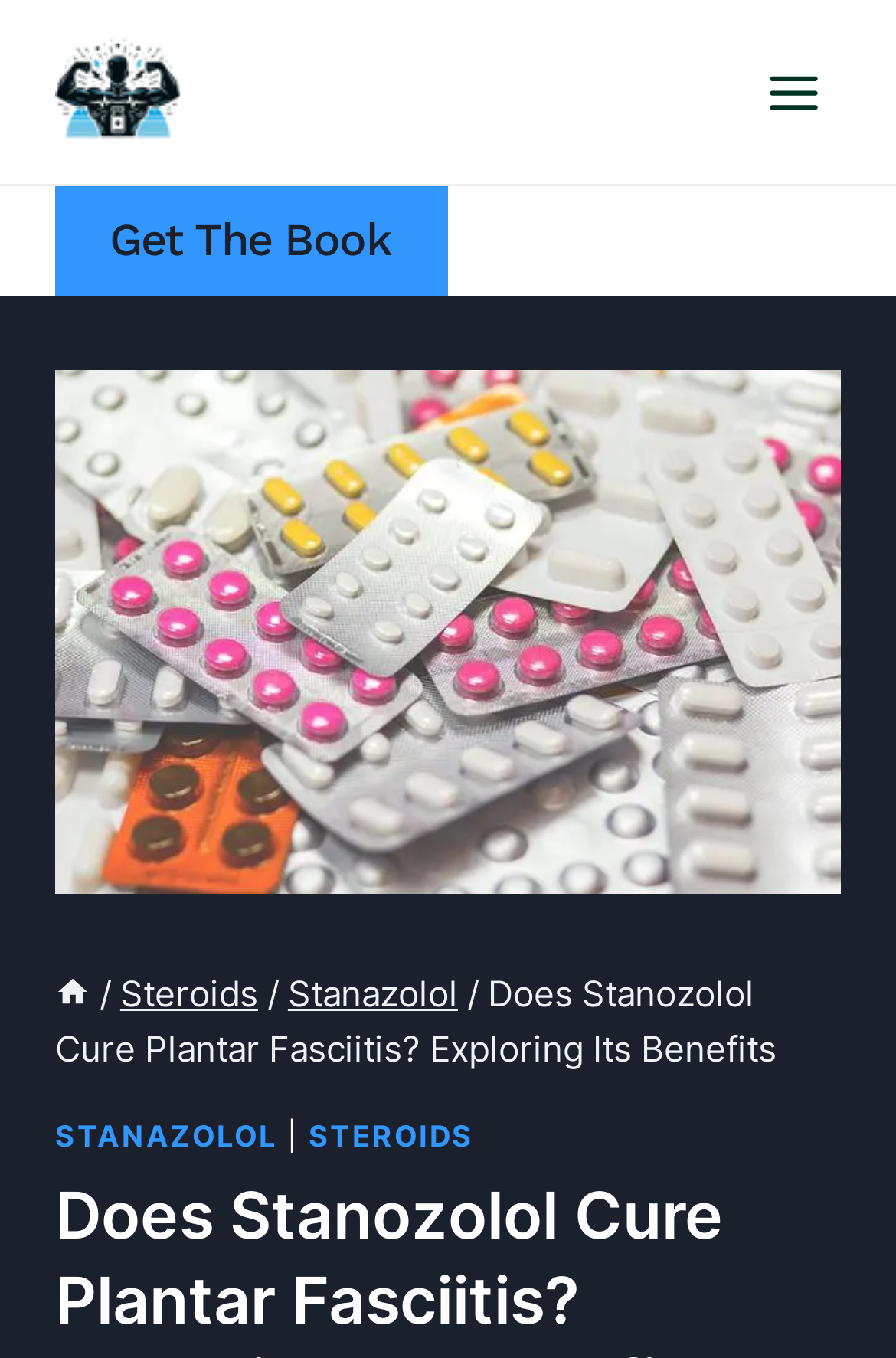Please identify the bounding box coordinates of the element's region that needs to be clicked to fulfill the following instruction: "Click on the Get The Book link". The bounding box coordinates should consist of four float numbers between 0 and 1, i.e., [left, top, right, bottom].

[0.062, 0.137, 0.499, 0.217]